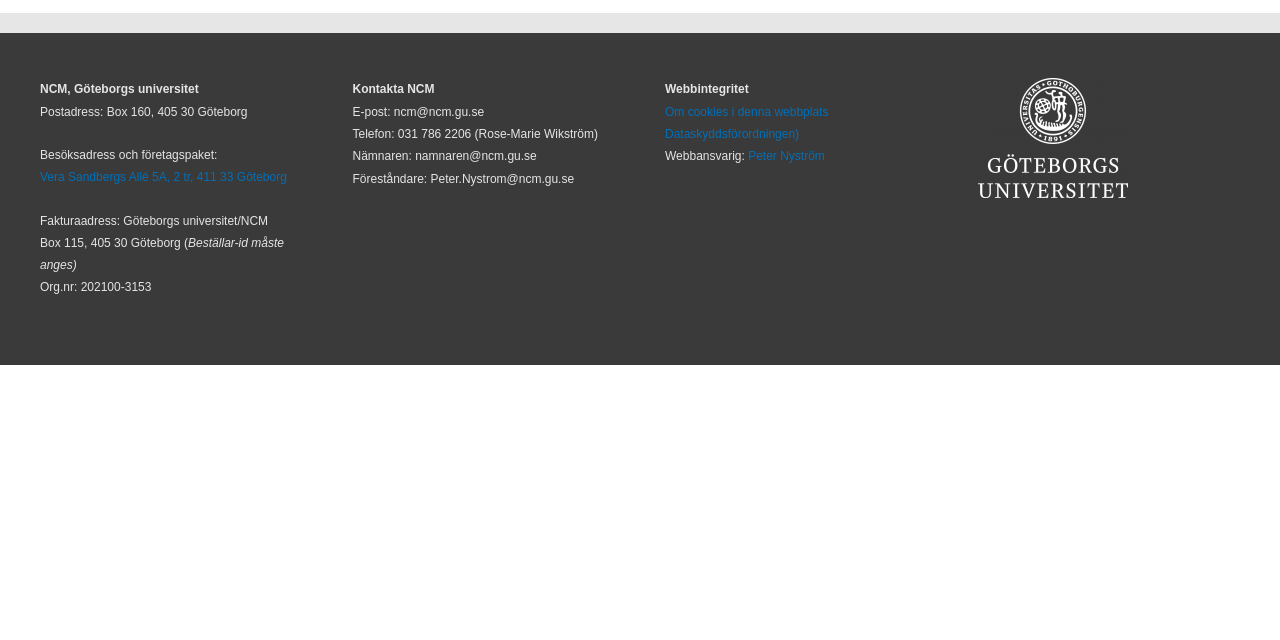Using the provided description: "Dataskyddsförordningen)", find the bounding box coordinates of the corresponding UI element. The output should be four float numbers between 0 and 1, in the format [left, top, right, bottom].

[0.52, 0.198, 0.624, 0.22]